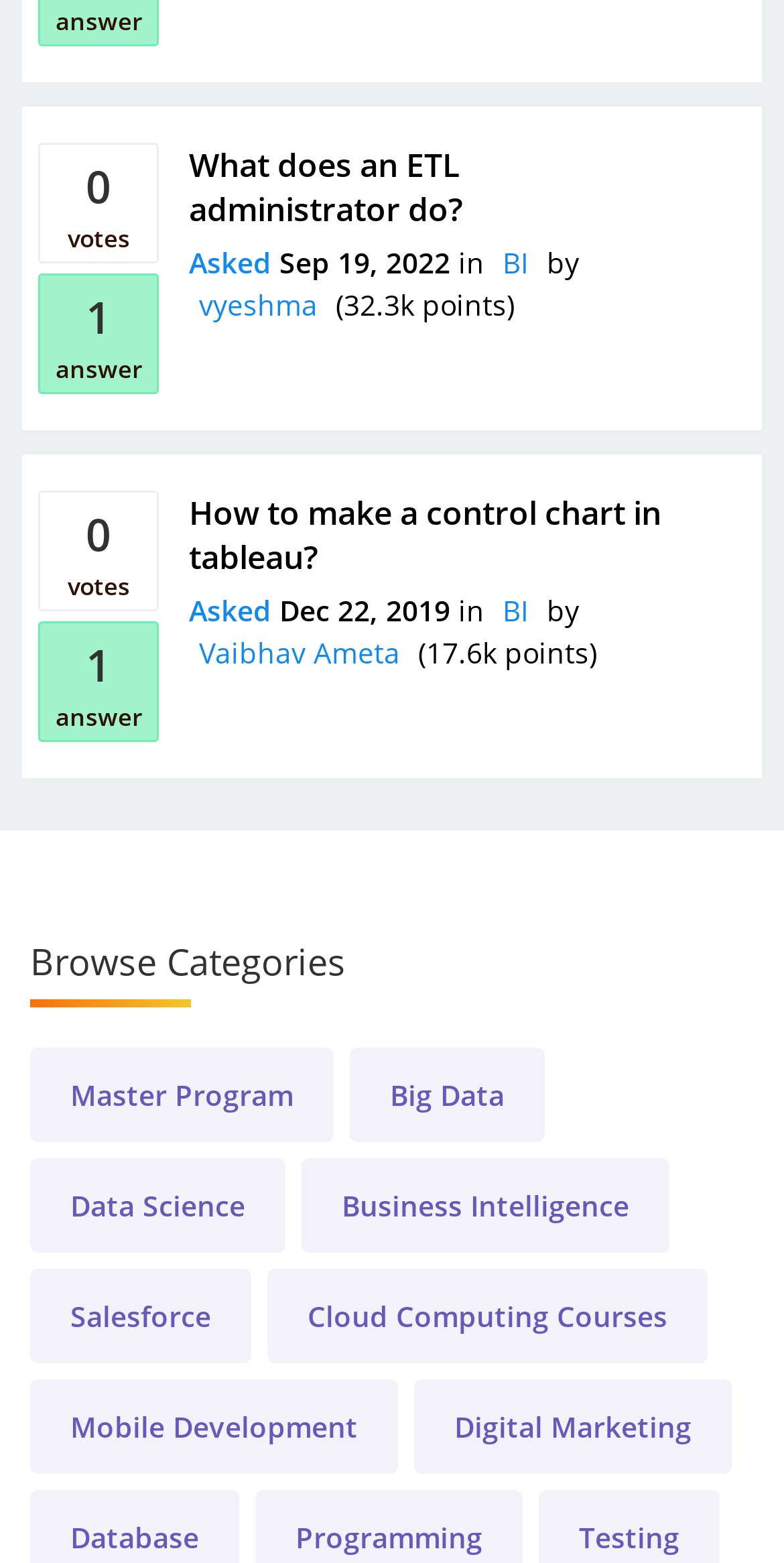Identify the bounding box coordinates of the part that should be clicked to carry out this instruction: "Search for something".

None